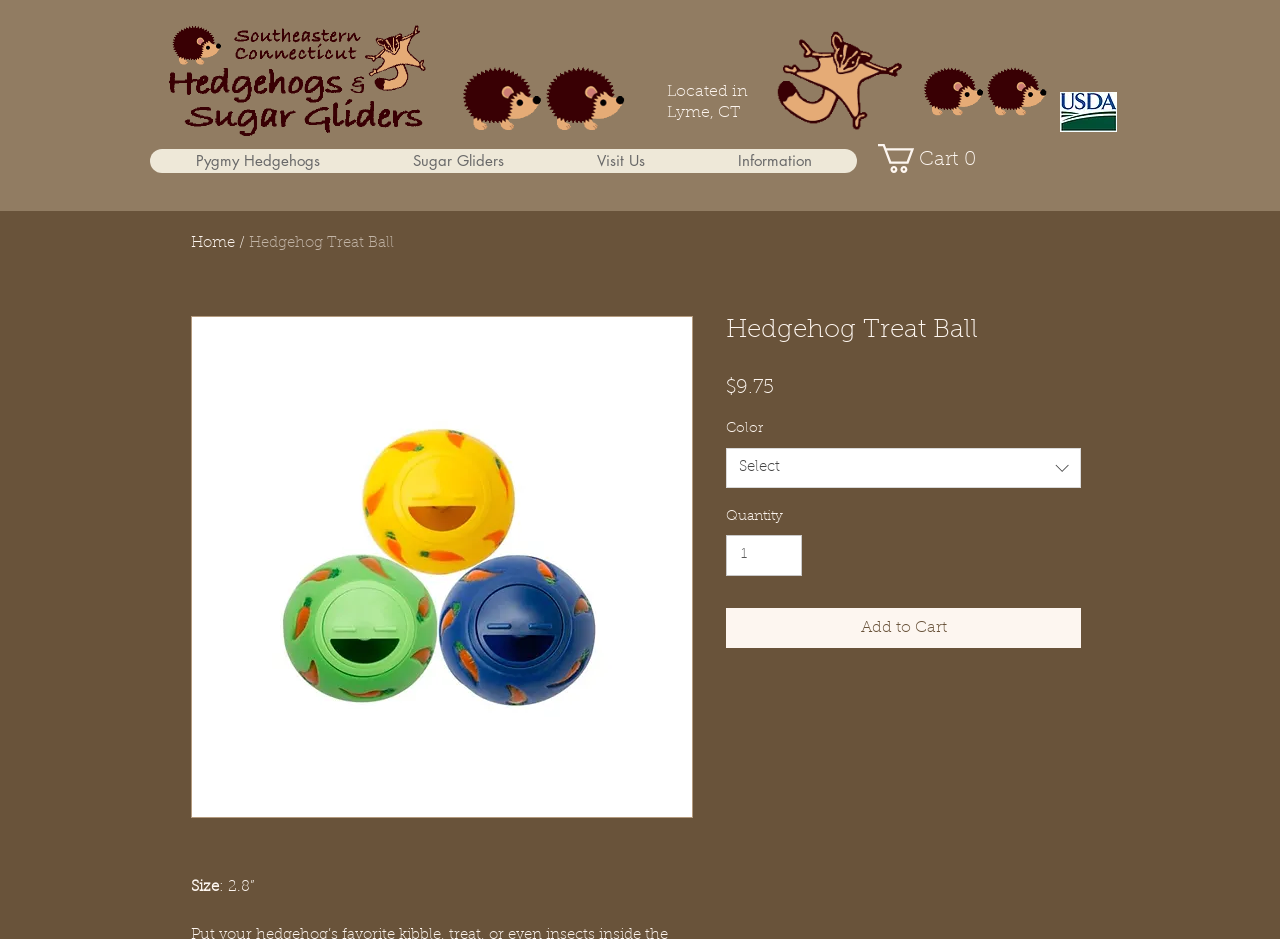What is the purpose of the Hedgehog Treat Ball?
Analyze the image and provide a thorough answer to the question.

I inferred the purpose of the Hedgehog Treat Ball by understanding the context of the webpage, which suggests that it is an interactive treat toy for hedgehogs, and the meta description mentions that it can hold kibble, treats, or insects.